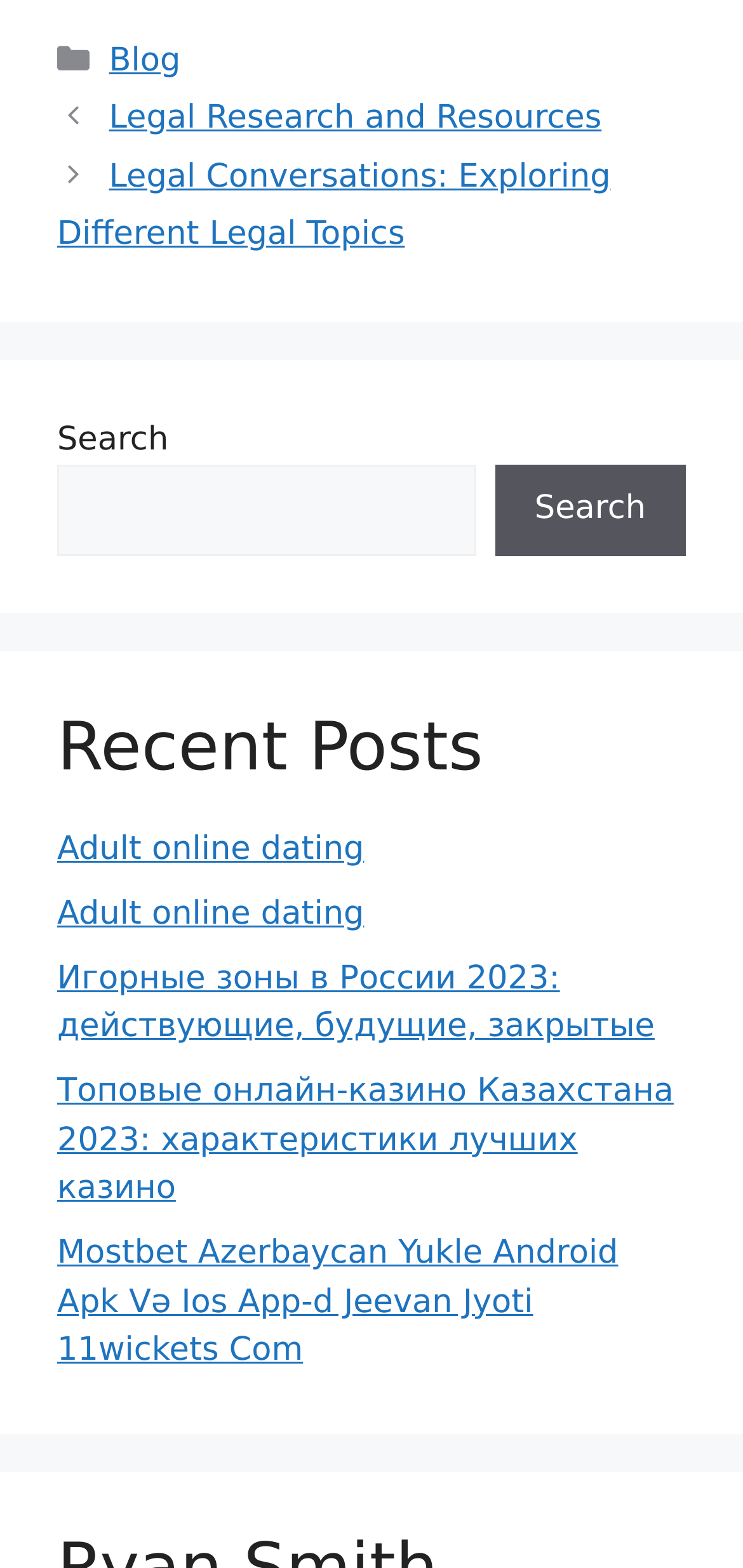Identify the bounding box for the described UI element: "alt="Morgantown West Virginia Home Page"".

None